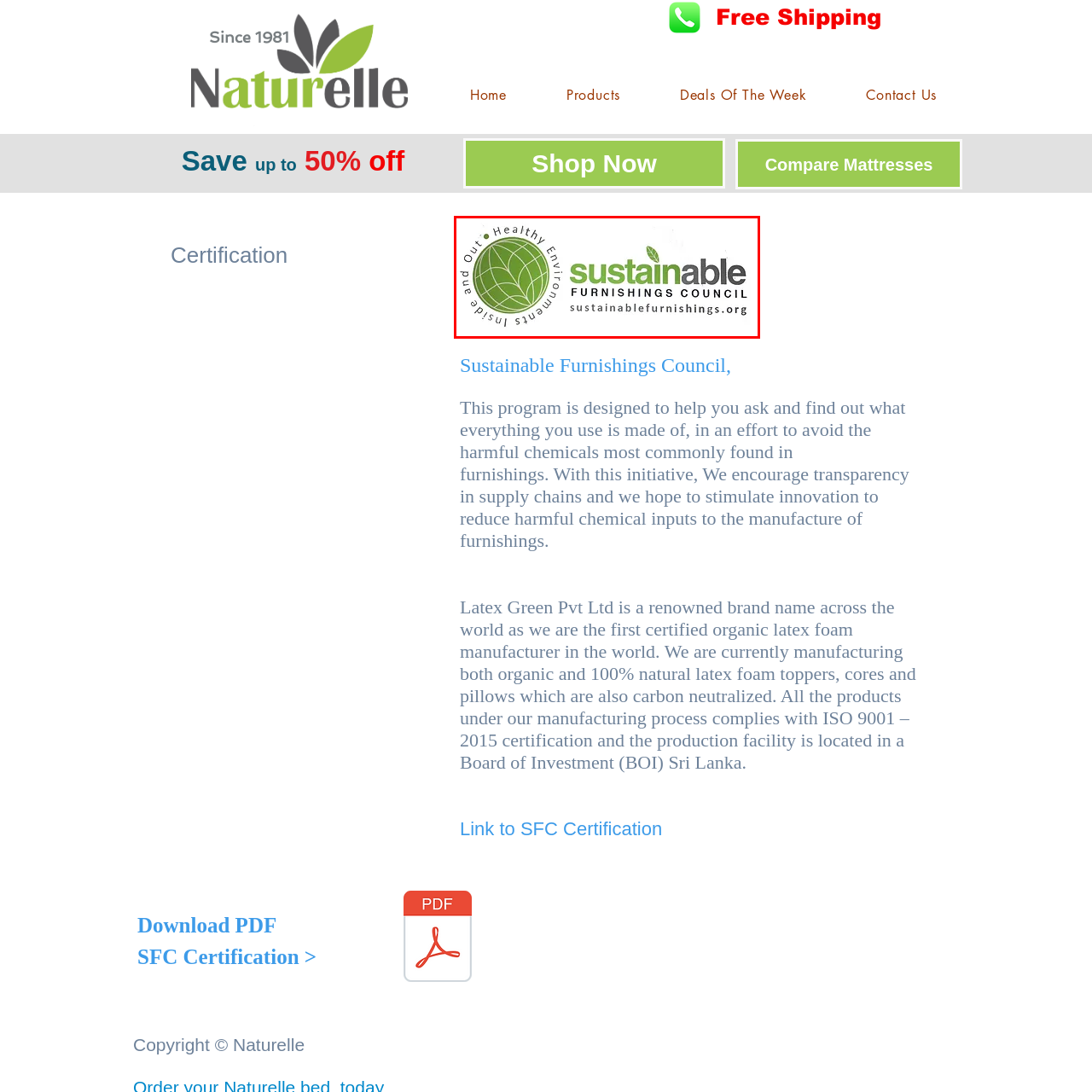Describe in detail the portion of the image that is enclosed within the red boundary.

The image features the logo of the Sustainable Furnishings Council (SFC), a recognized organization dedicated to promoting sustainable practices in the furnishings industry. The left side of the logo showcases a circular green design with a leaf motif, symbolizing a commitment to a healthy environment. Accompanying this is the text "sustainable FURNISHINGS COUNCIL," rendered in a modern font. The logo emphasizes the council's focus on environmentally-friendly practices and transparency in the supply chain of furnishings. The website, "sustainablefurnishings.org," is included, inviting viewers to learn more about their initiatives and certifications aimed at reducing harmful chemicals in furniture manufacturing. This image communicates SFC's mission of encouraging sustainability and innovation in the furnishings sector, aligning with their goal of promoting ethically-produced products.